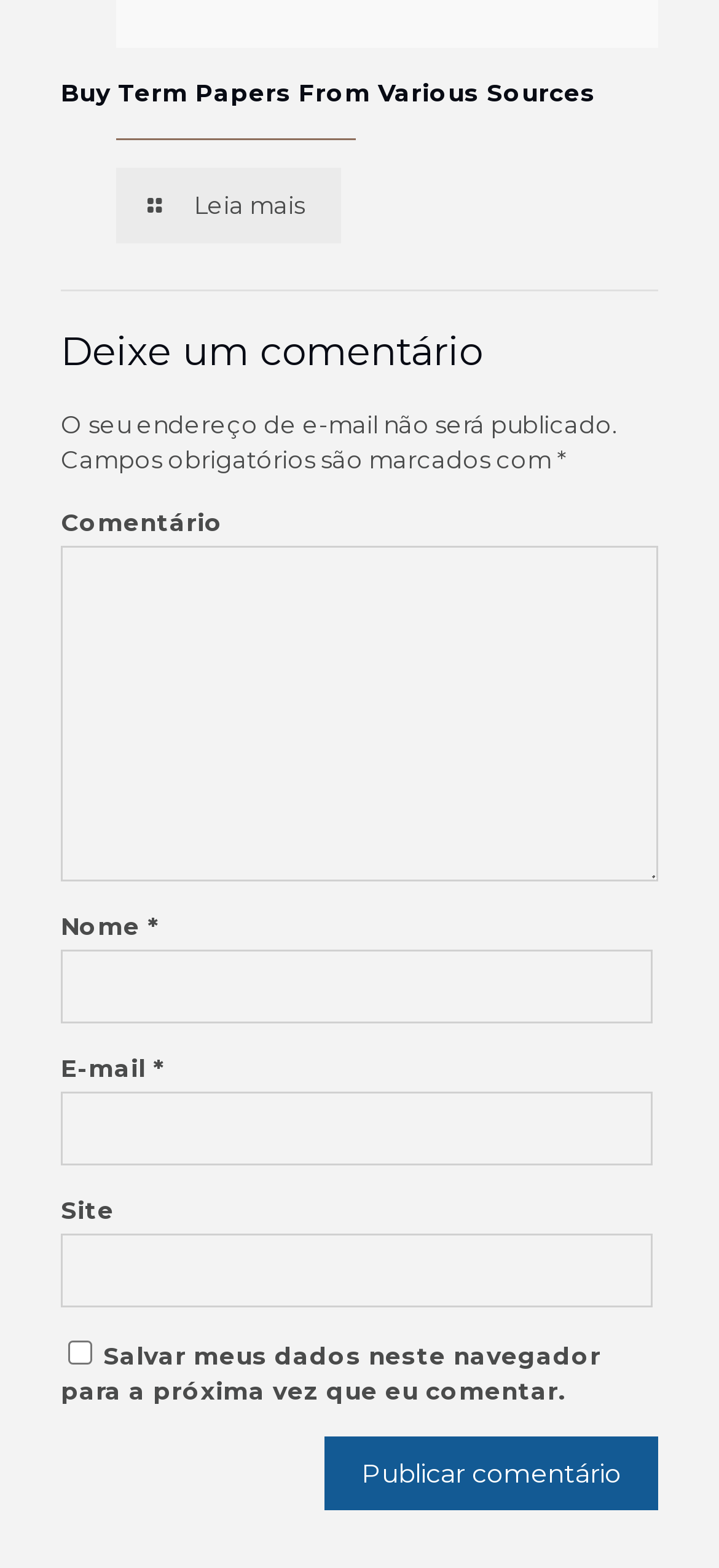Please find and report the bounding box coordinates of the element to click in order to perform the following action: "Enter a comment". The coordinates should be expressed as four float numbers between 0 and 1, in the format [left, top, right, bottom].

[0.085, 0.348, 0.915, 0.562]